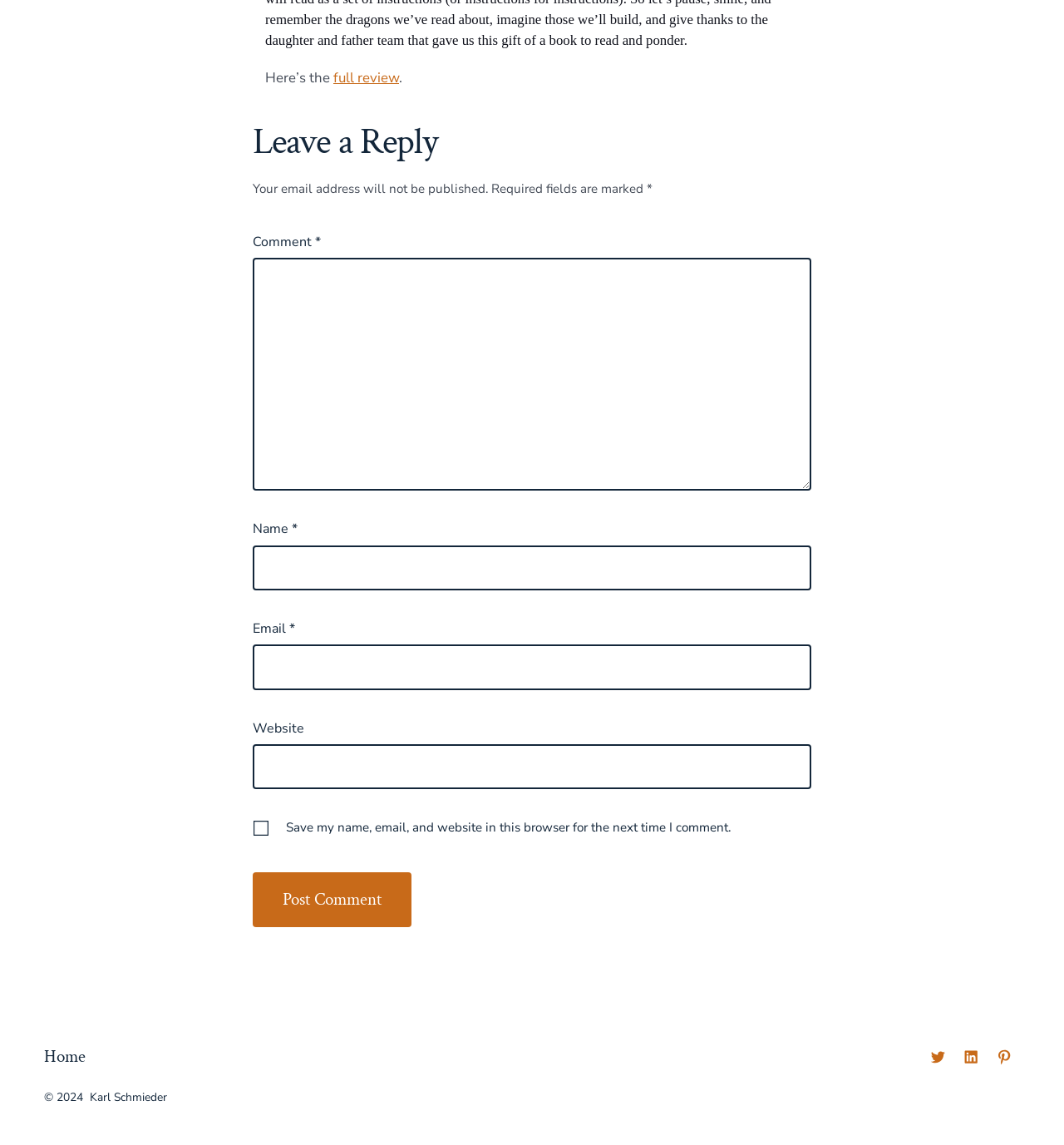Locate the bounding box coordinates of the clickable region necessary to complete the following instruction: "Visit the home page". Provide the coordinates in the format of four float numbers between 0 and 1, i.e., [left, top, right, bottom].

None